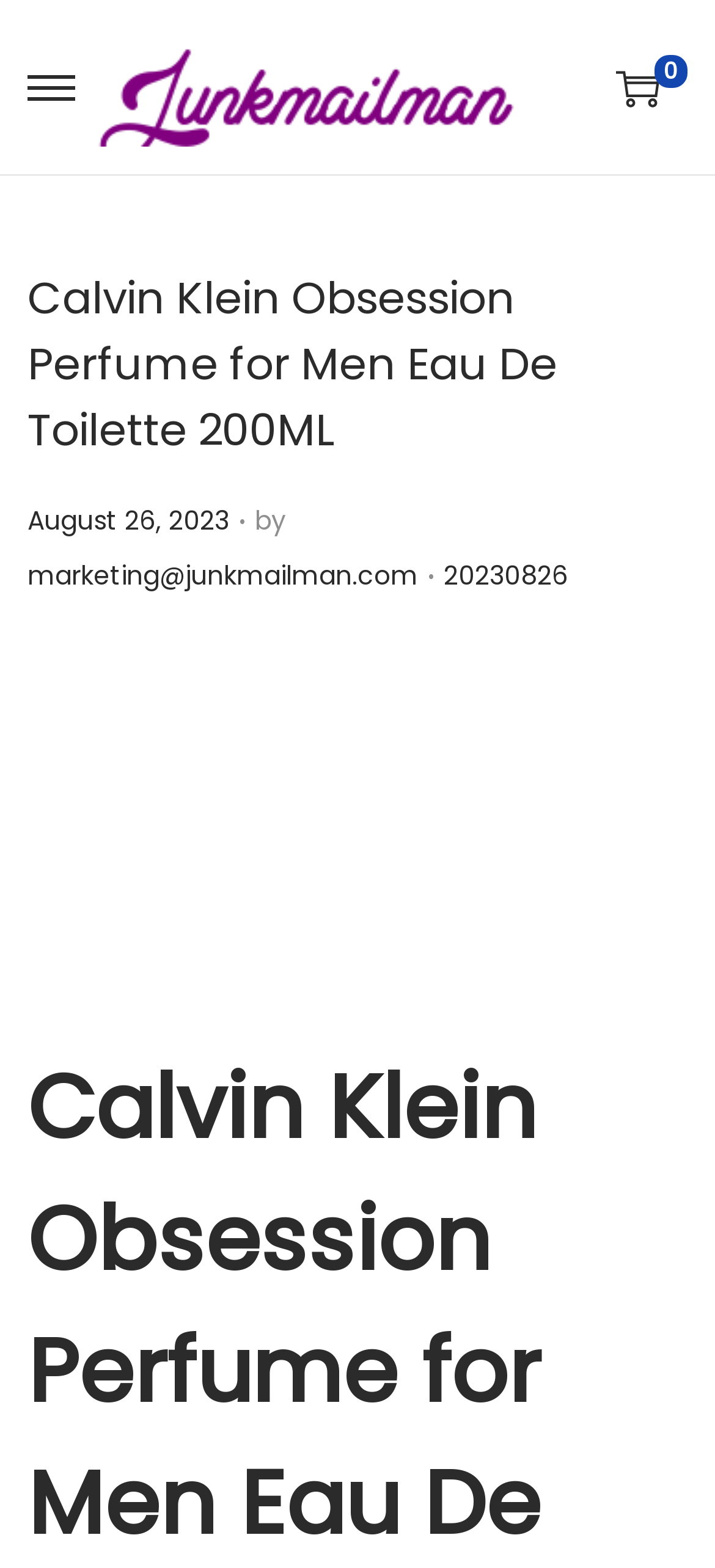When was the product posted? Based on the screenshot, please respond with a single word or phrase.

August 26, 2023